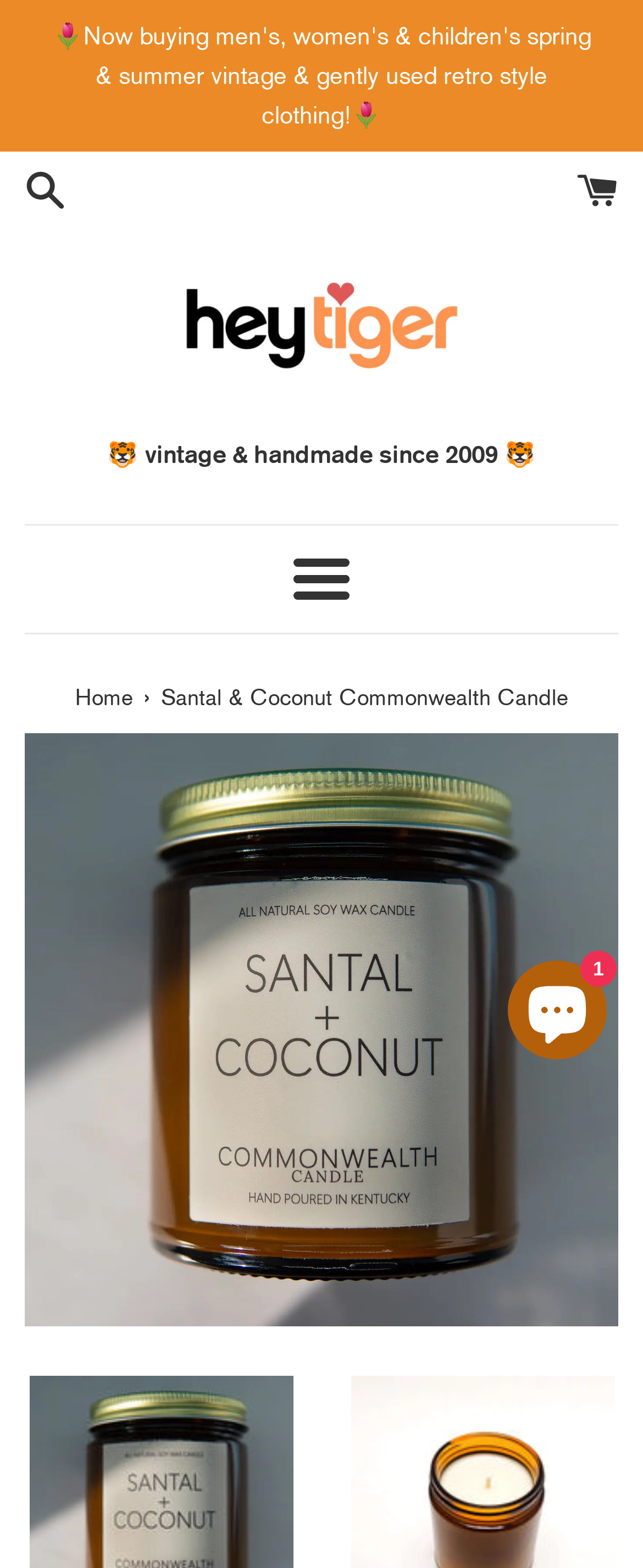Reply to the question with a brief word or phrase: What is the brand of the candle?

Hey Tiger